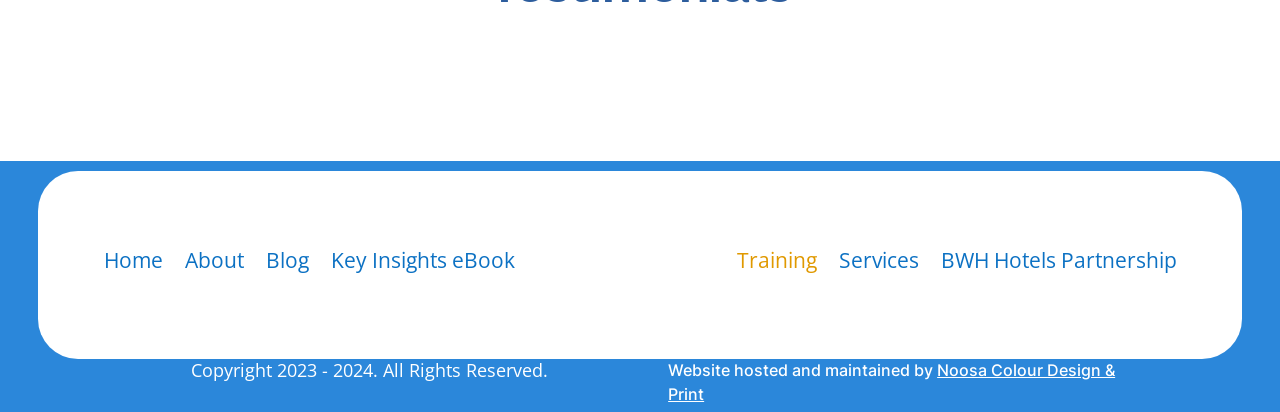Given the element description "BWH Hotels Partnership", identify the bounding box of the corresponding UI element.

[0.735, 0.416, 0.919, 0.848]